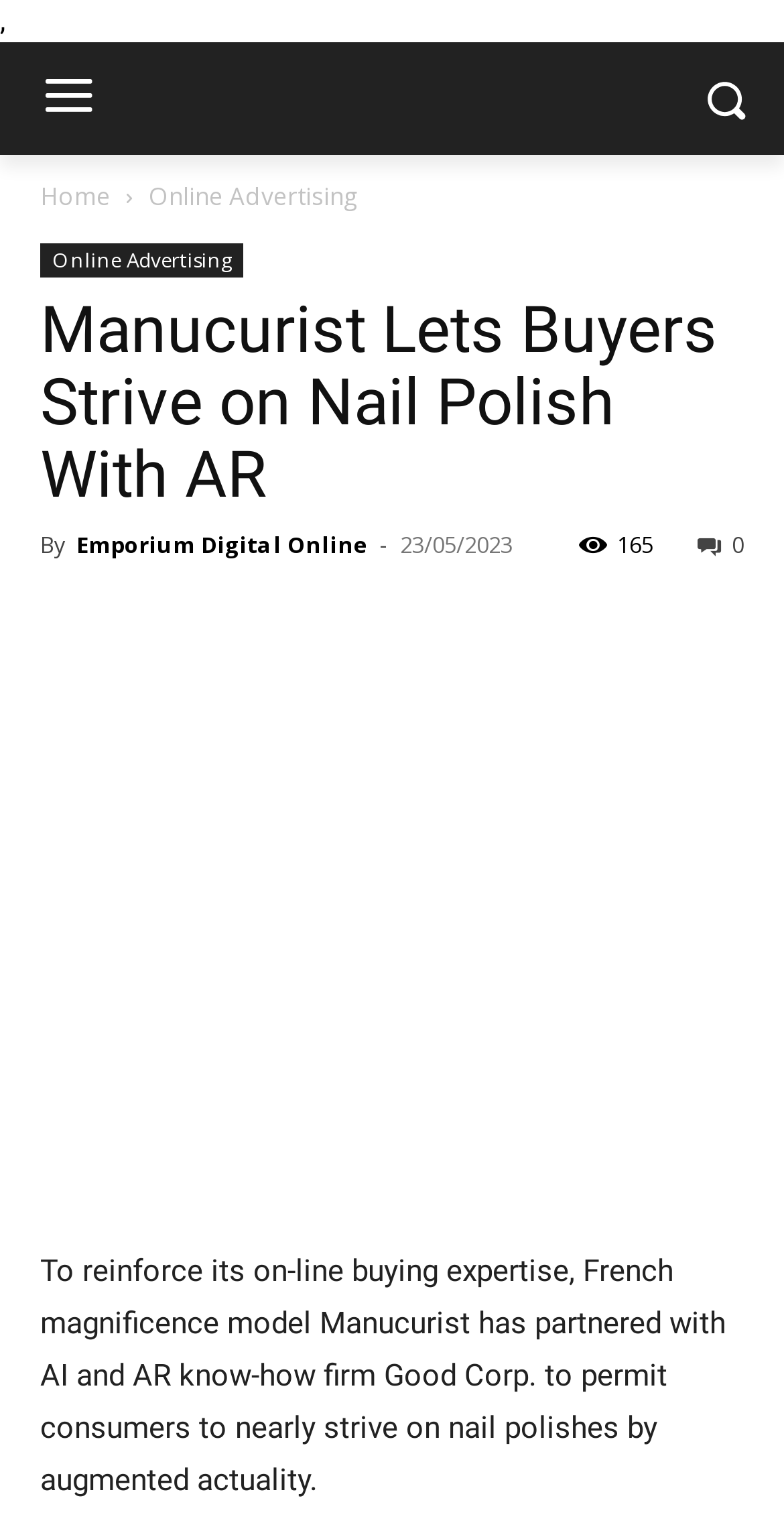What is the company that Manucurist partnered with?
Using the information presented in the image, please offer a detailed response to the question.

The answer can be found in the article text which states 'French beauty brand Manucurist has partnered with AI and AR technology firm Good Corp.'.